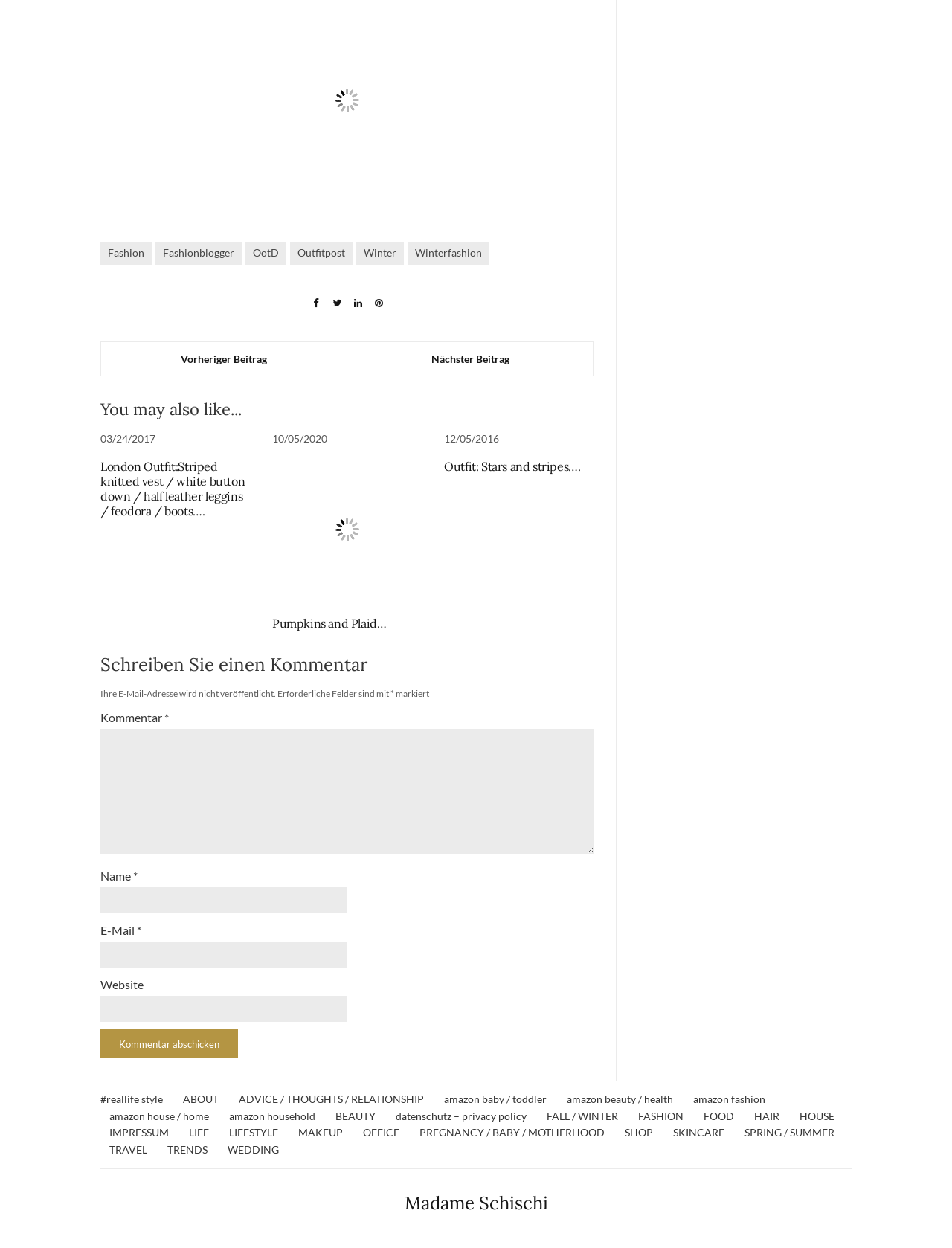Indicate the bounding box coordinates of the clickable region to achieve the following instruction: "Click on the 'Pumpkins and Plaid…' link."

[0.286, 0.493, 0.443, 0.505]